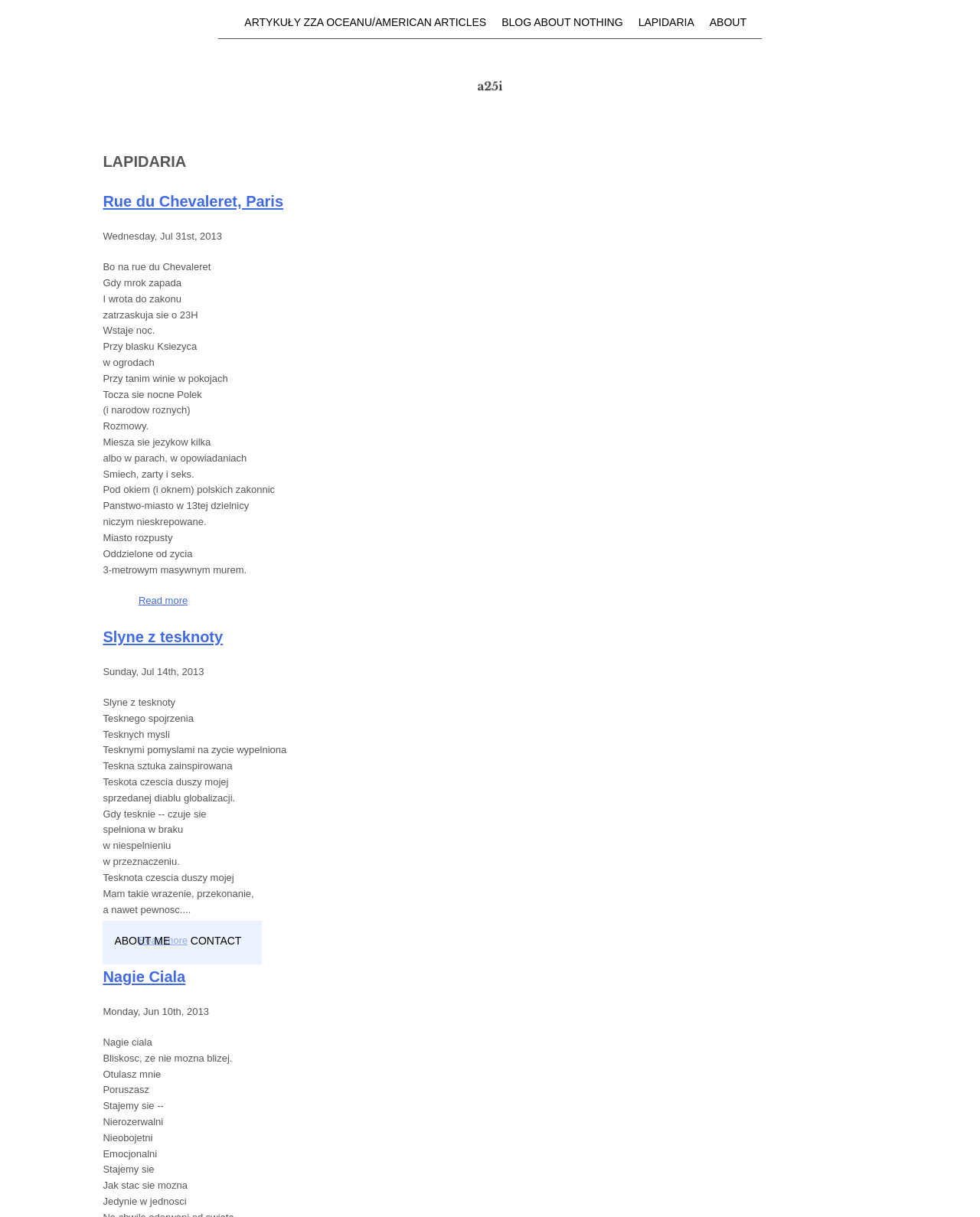Locate the bounding box coordinates of the UI element described by: "Contact". Provide the coordinates as four float numbers between 0 and 1, formatted as [left, top, right, bottom].

[0.194, 0.768, 0.246, 0.778]